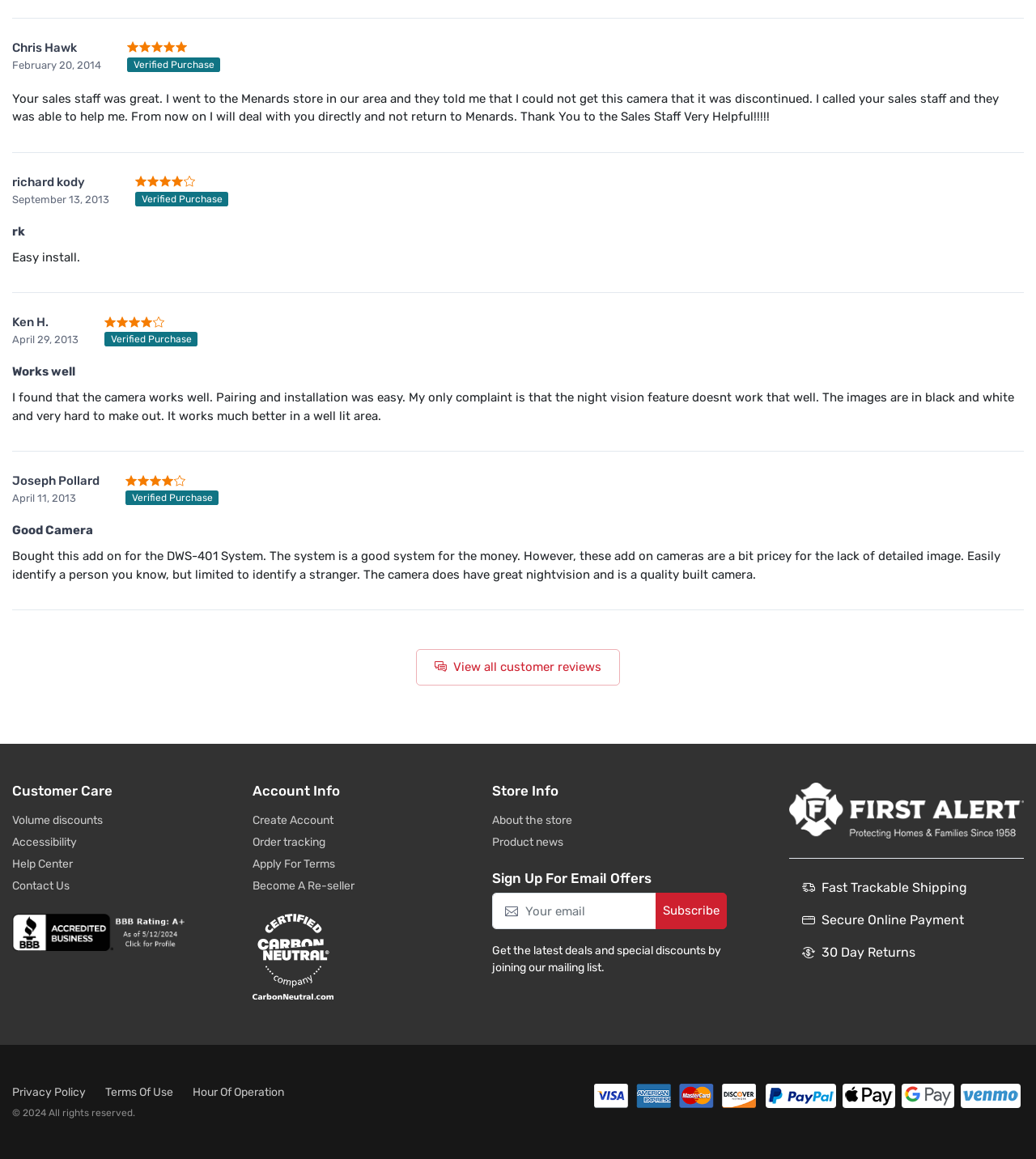What is the purpose of the 'Sign Up For Email Offers' section?
Answer the question with a detailed explanation, including all necessary information.

I read the text next to the 'Sign Up For Email Offers' section, which says 'Get the latest deals and special discounts by joining our mailing list.' This suggests that the purpose of this section is to allow customers to sign up for email offers and receive the latest deals and discounts.